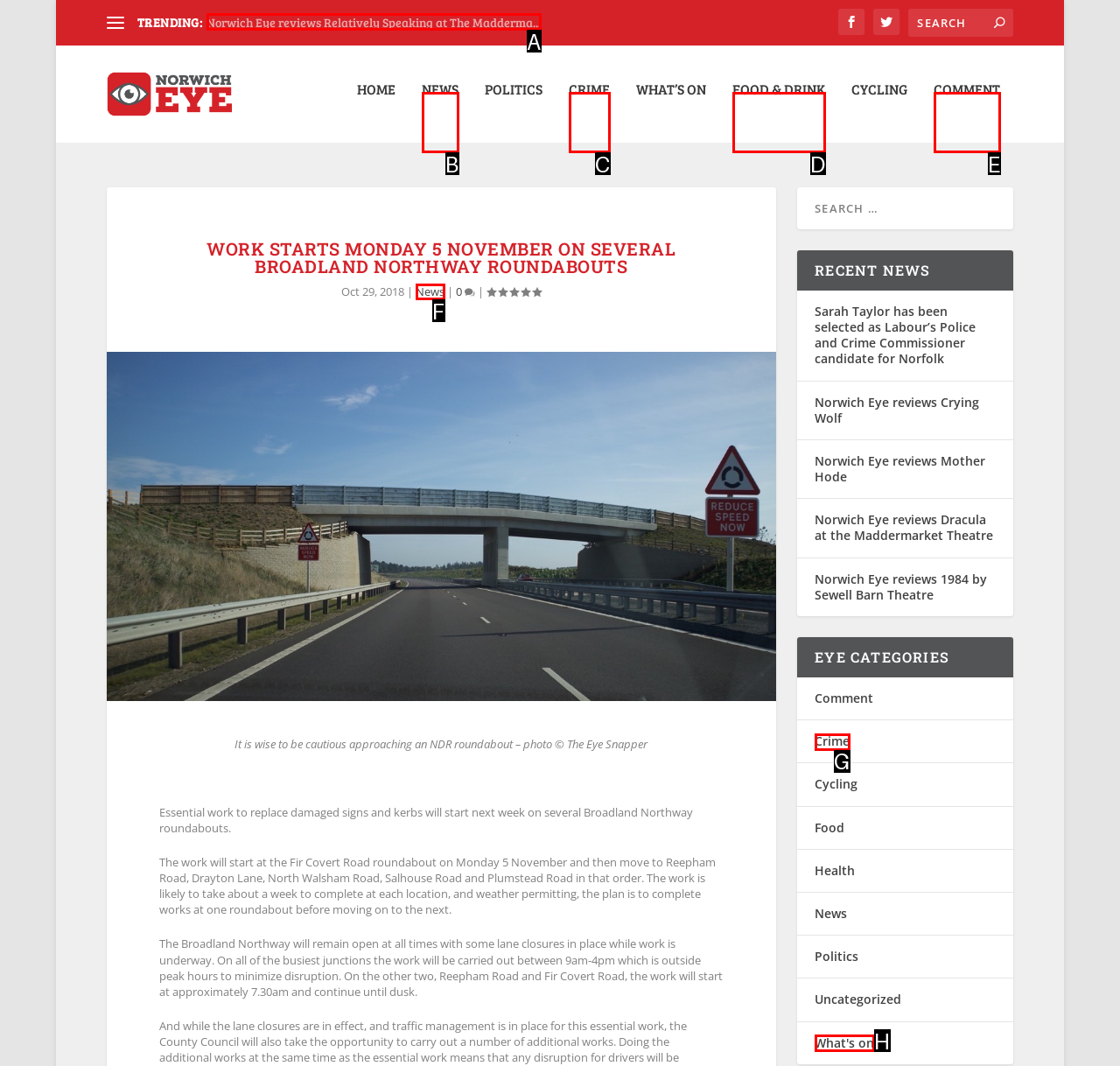Identify the HTML element that matches the description: Food & Drink. Provide the letter of the correct option from the choices.

D